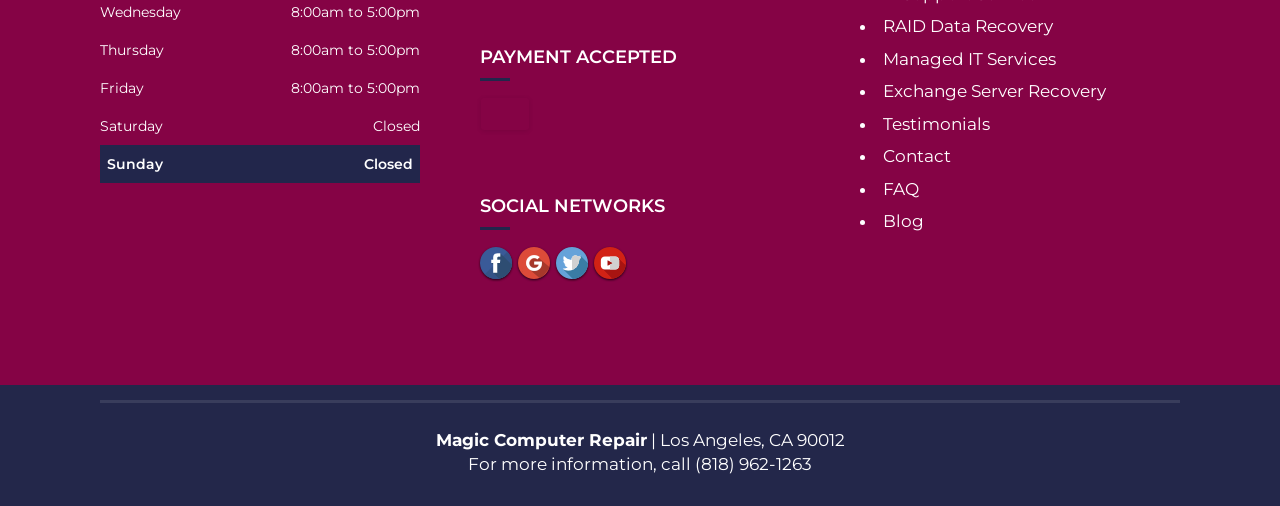What is the location of Magic Computer Repair?
Based on the image, give a one-word or short phrase answer.

Los Angeles, CA 90012